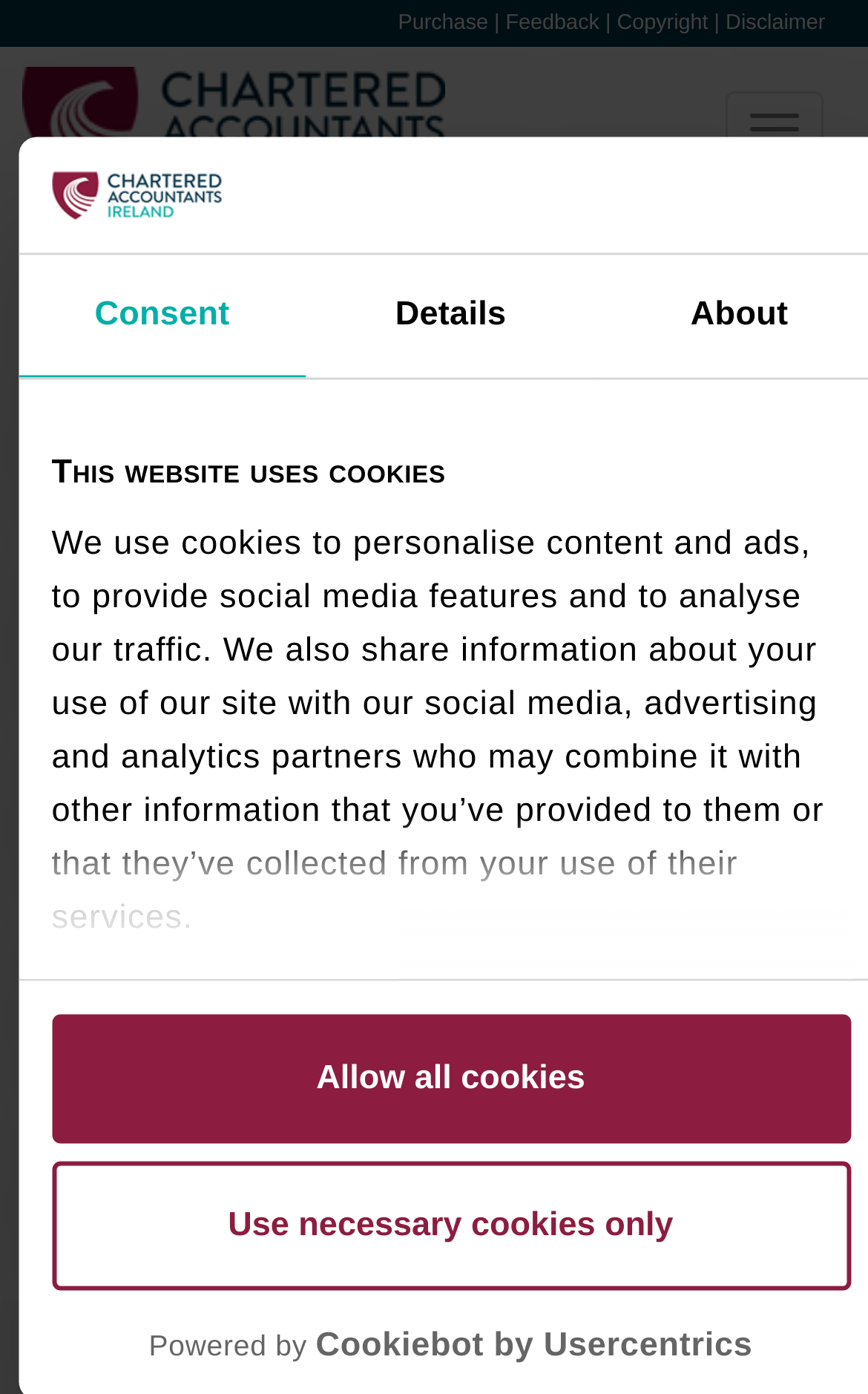What is the title of the note for guidance?
Provide a thorough and detailed answer to the question.

I found the title of the note for guidance by looking at the heading element with the text 'Revenue Note for Guidance' which is located at the top of the page.